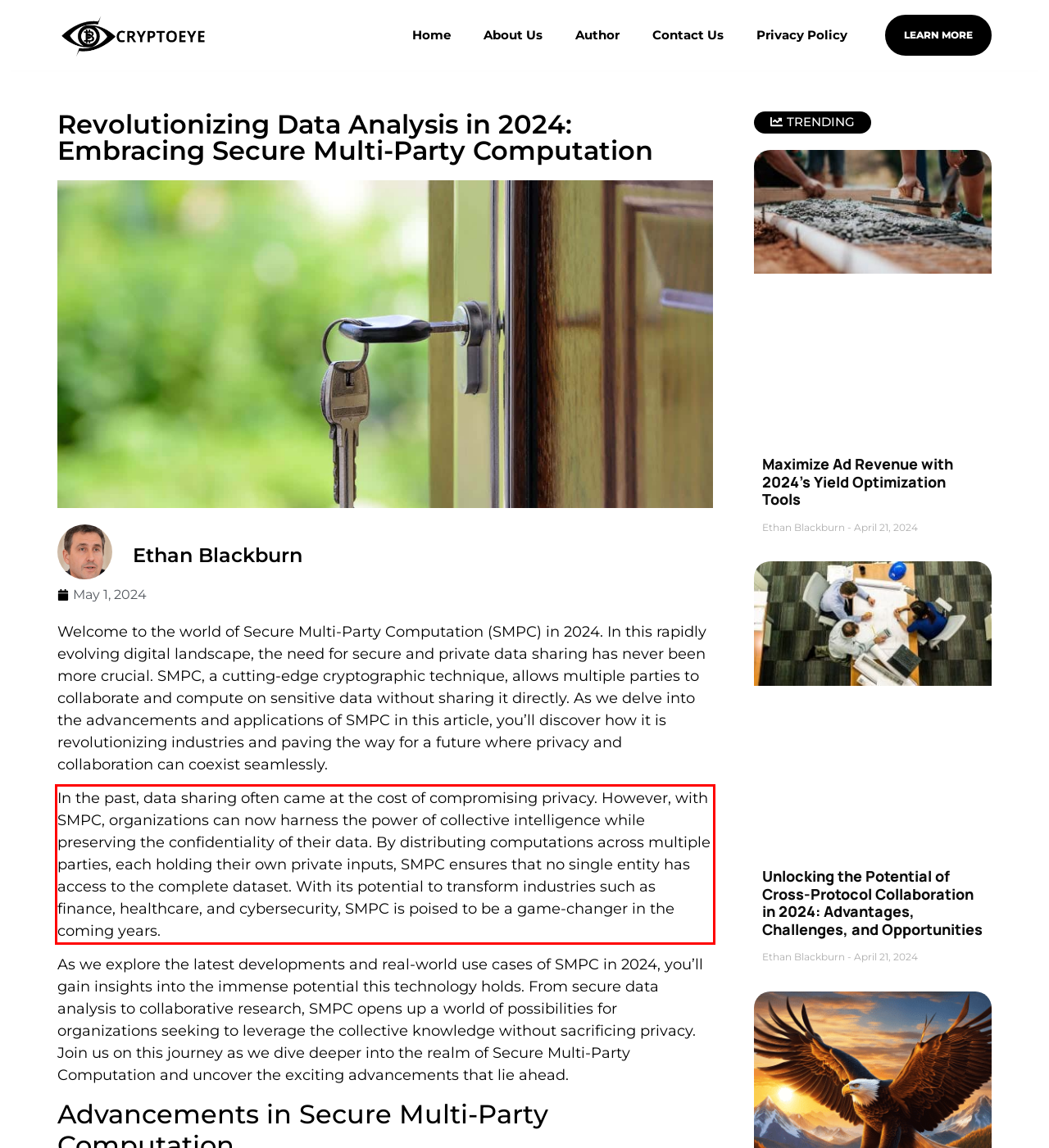Look at the webpage screenshot and recognize the text inside the red bounding box.

In the past, data sharing often came at the cost of compromising privacy. However, with SMPC, organizations can now harness the power of collective intelligence while preserving the confidentiality of their data. By distributing computations across multiple parties, each holding their own private inputs, SMPC ensures that no single entity has access to the complete dataset. With its potential to transform industries such as finance, healthcare, and cybersecurity, SMPC is poised to be a game-changer in the coming years.